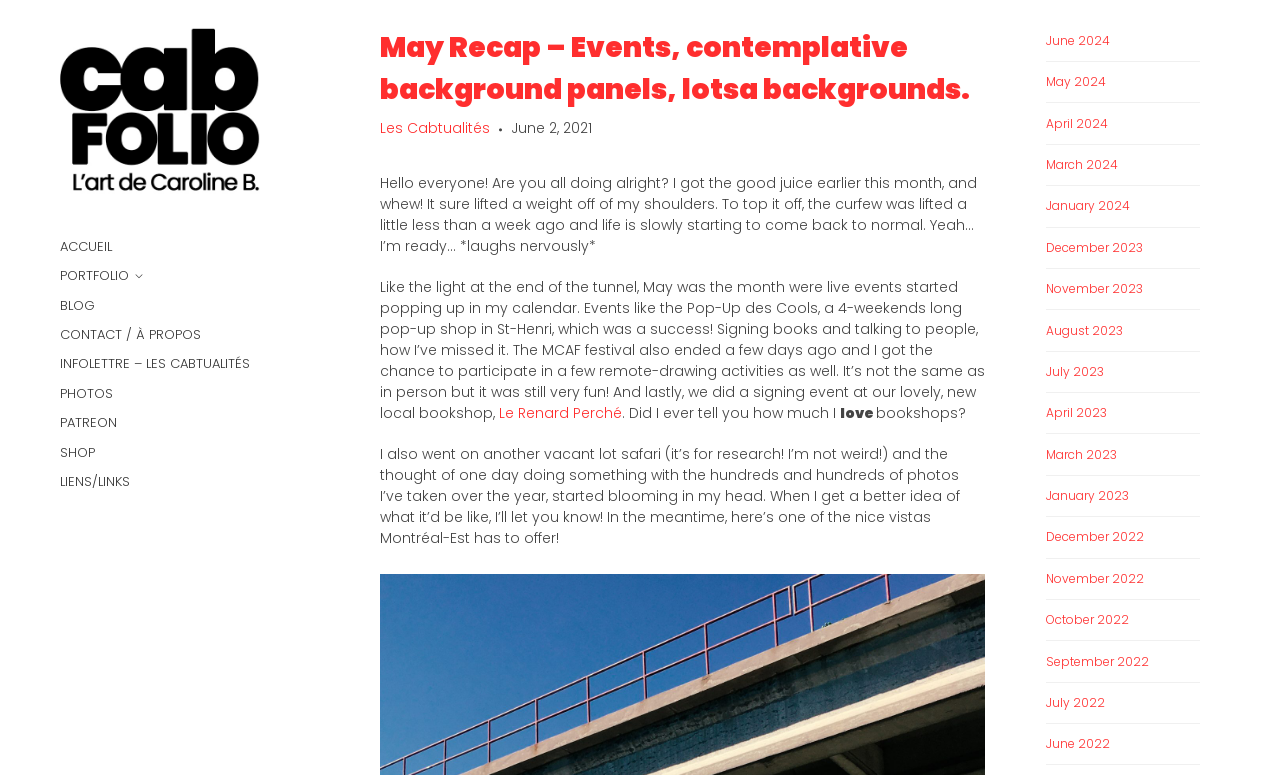Please determine the bounding box coordinates of the clickable area required to carry out the following instruction: "read May Recap". The coordinates must be four float numbers between 0 and 1, represented as [left, top, right, bottom].

[0.297, 0.035, 0.77, 0.151]